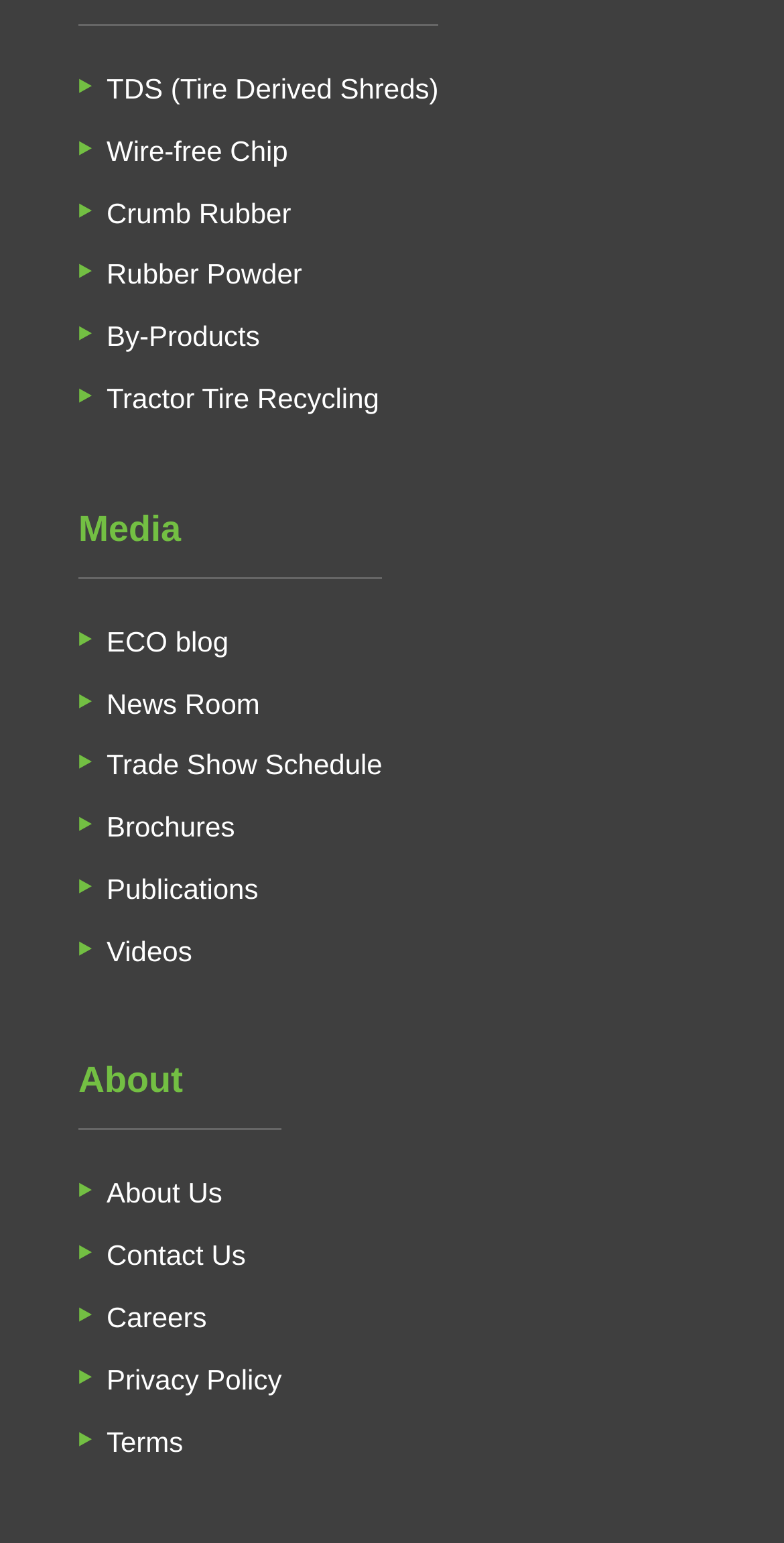Find the bounding box coordinates of the clickable element required to execute the following instruction: "View TDS information". Provide the coordinates as four float numbers between 0 and 1, i.e., [left, top, right, bottom].

[0.136, 0.047, 0.559, 0.068]